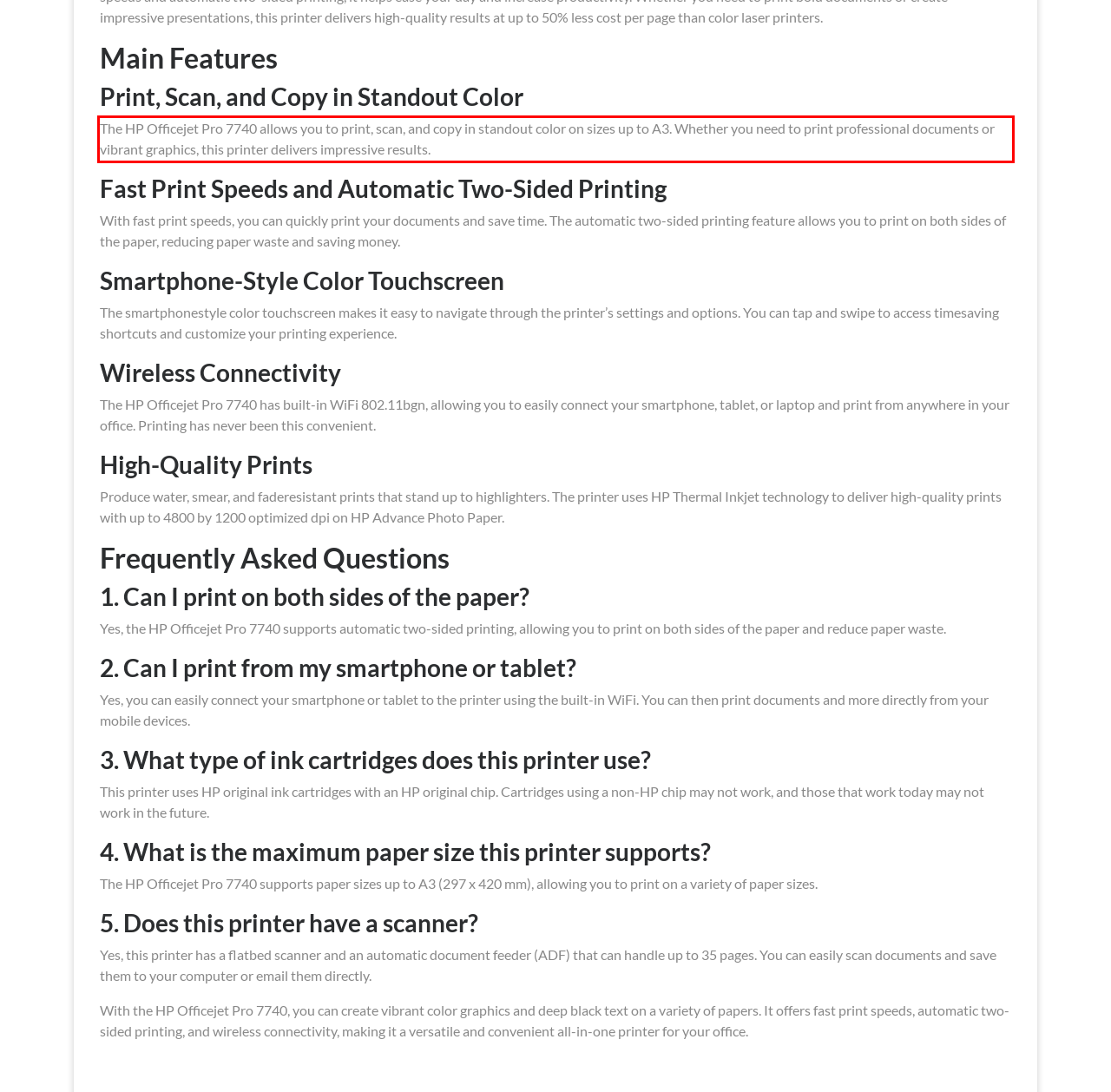Please look at the webpage screenshot and extract the text enclosed by the red bounding box.

The HP Officejet Pro 7740 allows you to print, scan, and copy in standout color on sizes up to A3. Whether you need to print professional documents or vibrant graphics, this printer delivers impressive results.